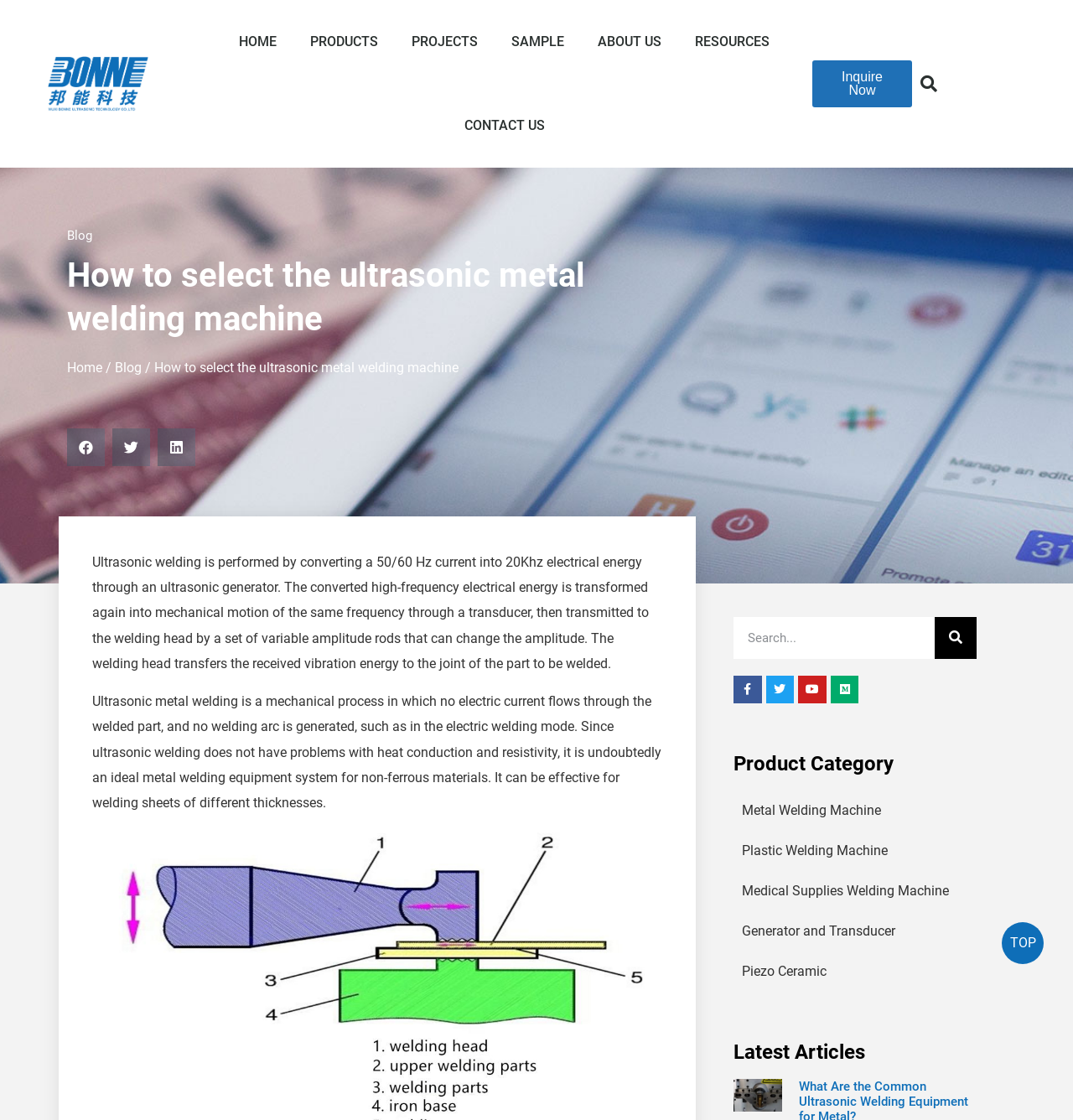What is the topic of the latest article?
Look at the image and respond to the question as thoroughly as possible.

I looked at the image caption in the Latest Articles section, which says 'ultrasonic welding equipment', so I assume that's the topic of the latest article.